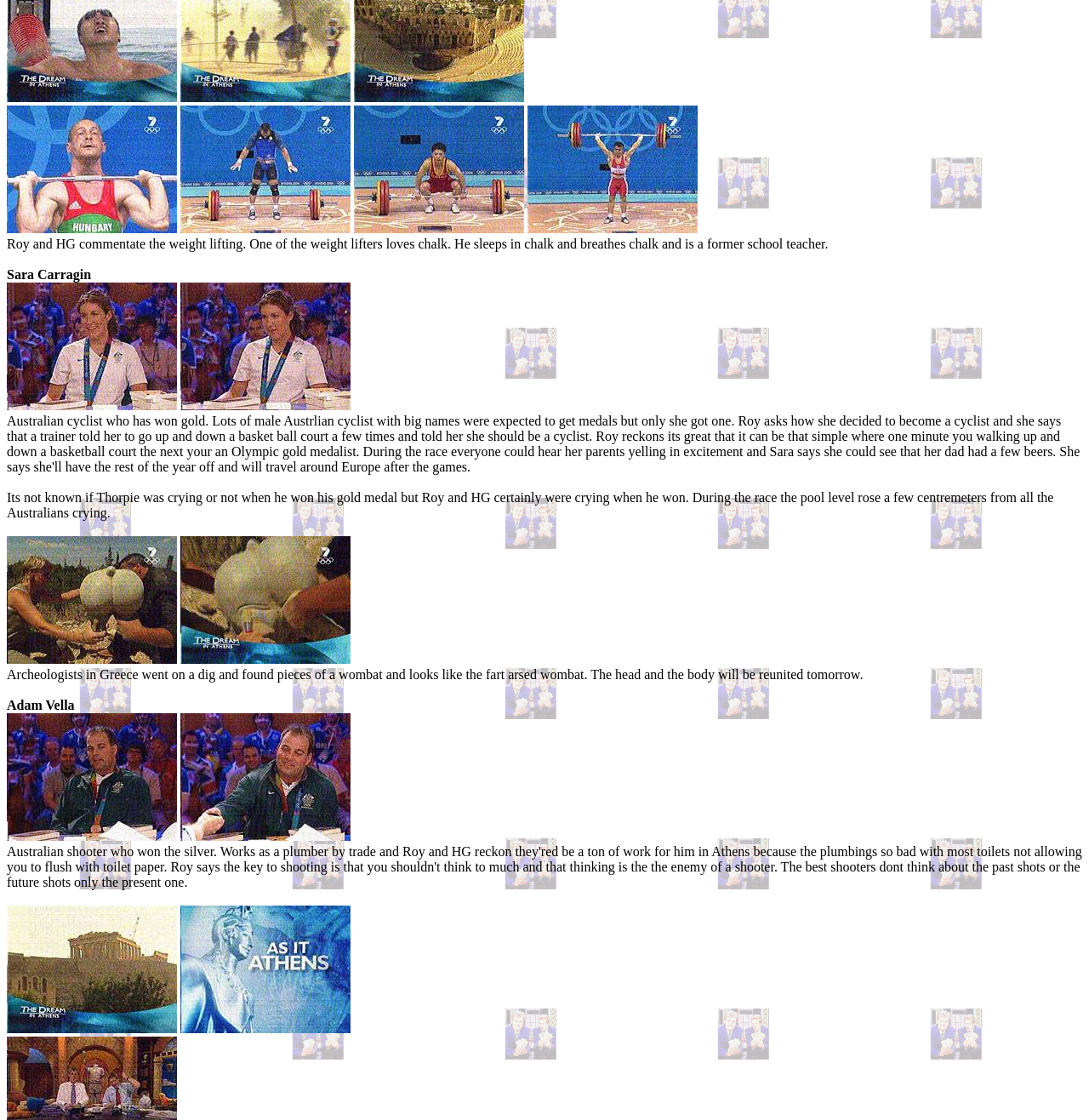Identify the bounding box coordinates of the clickable region necessary to fulfill the following instruction: "Visit the 'Kuwait Bird Gallery'". The bounding box coordinates should be four float numbers between 0 and 1, i.e., [left, top, right, bottom].

None